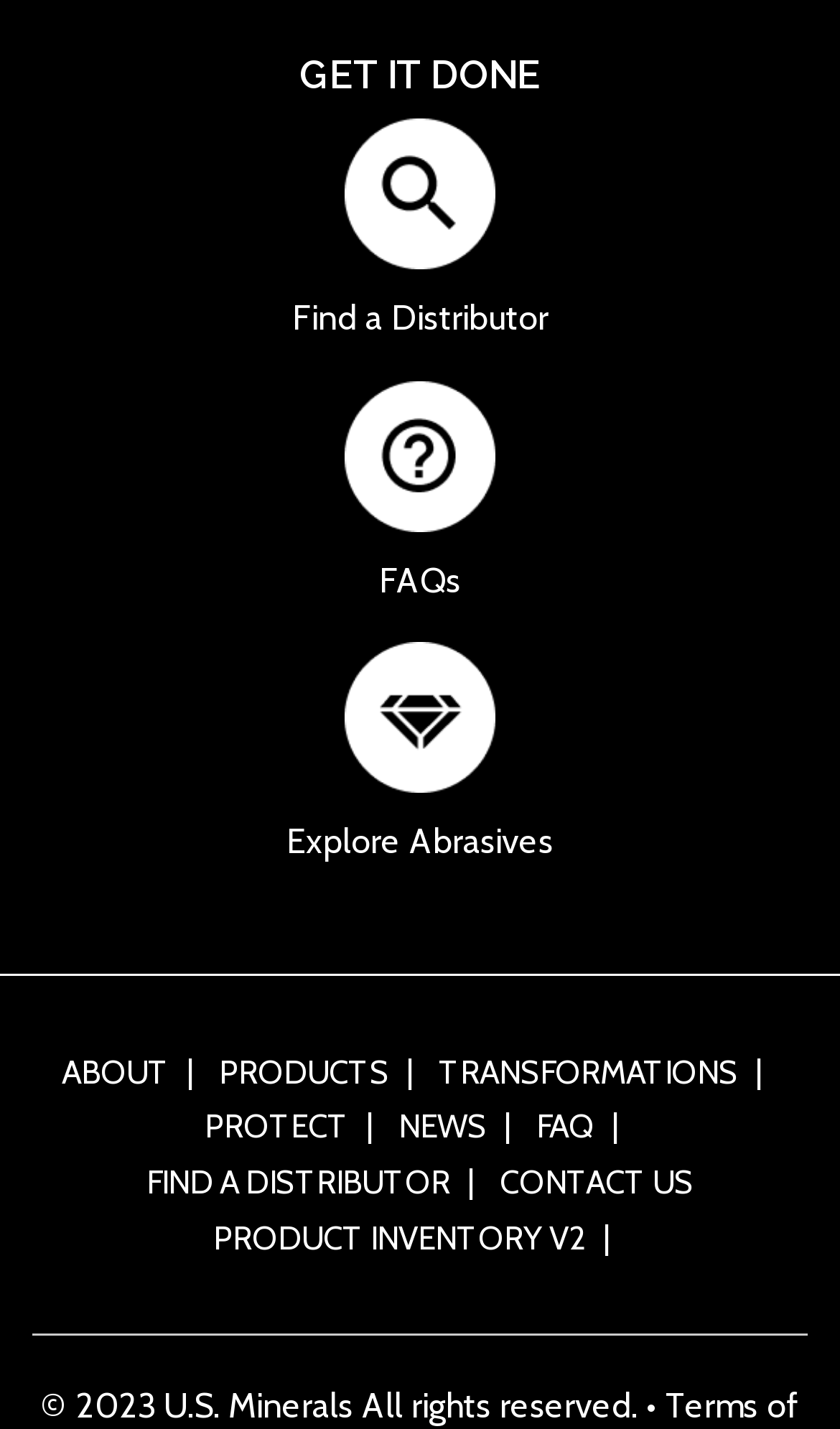Pinpoint the bounding box coordinates for the area that should be clicked to perform the following instruction: "Click on 'Find a Distributor'".

[0.038, 0.126, 0.962, 0.242]